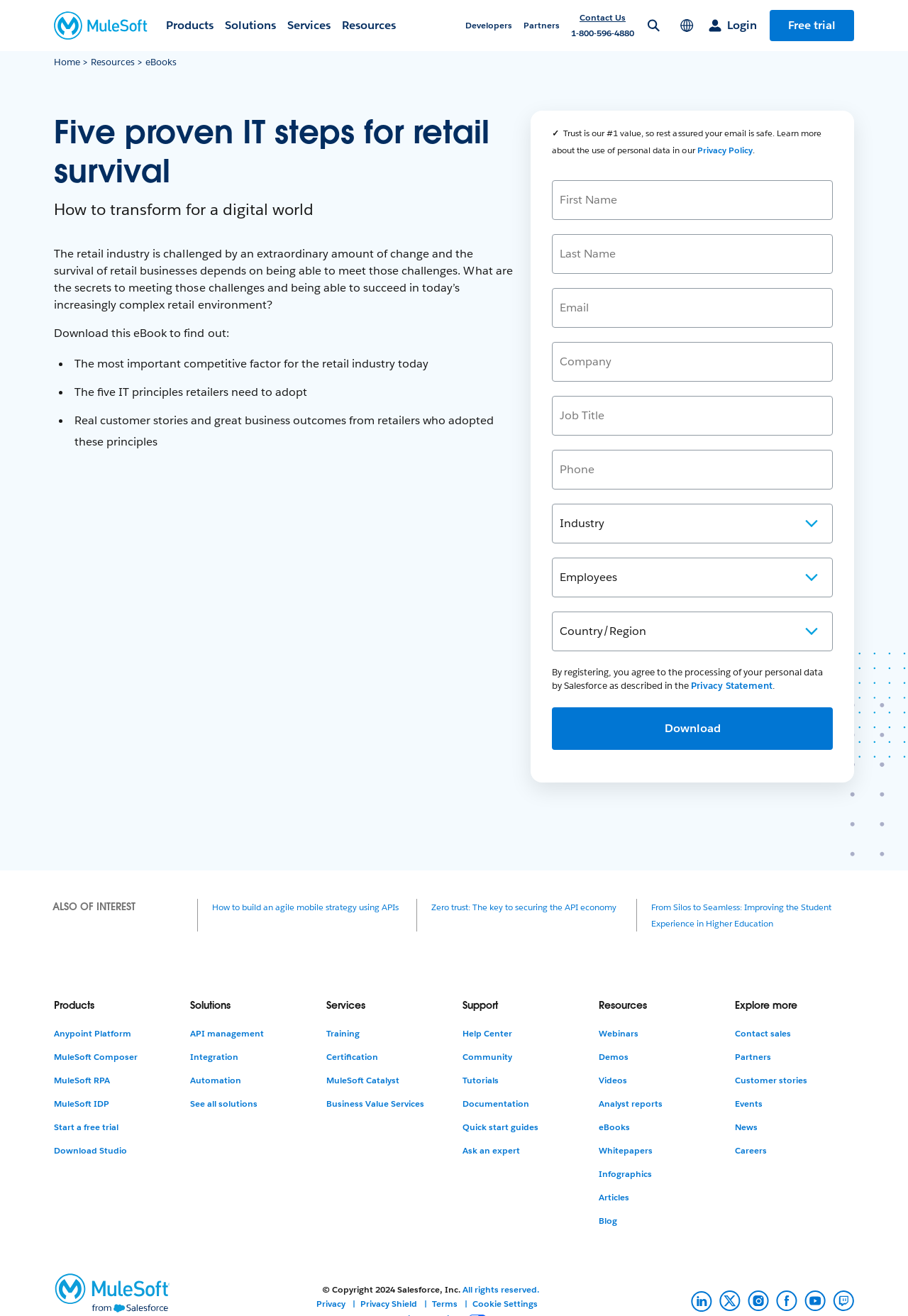Pinpoint the bounding box coordinates of the clickable element to carry out the following instruction: "Check Privacy Policy."

None